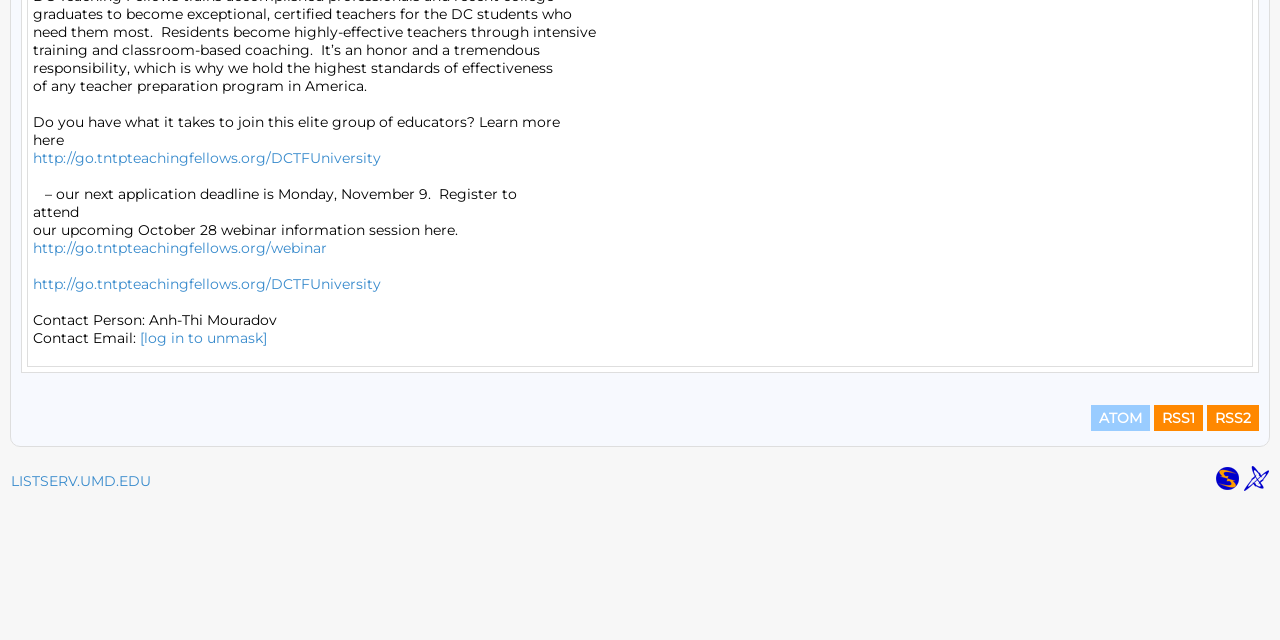Find the bounding box coordinates corresponding to the UI element with the description: "[log in to unmask]". The coordinates should be formatted as [left, top, right, bottom], with values as floats between 0 and 1.

[0.109, 0.514, 0.209, 0.542]